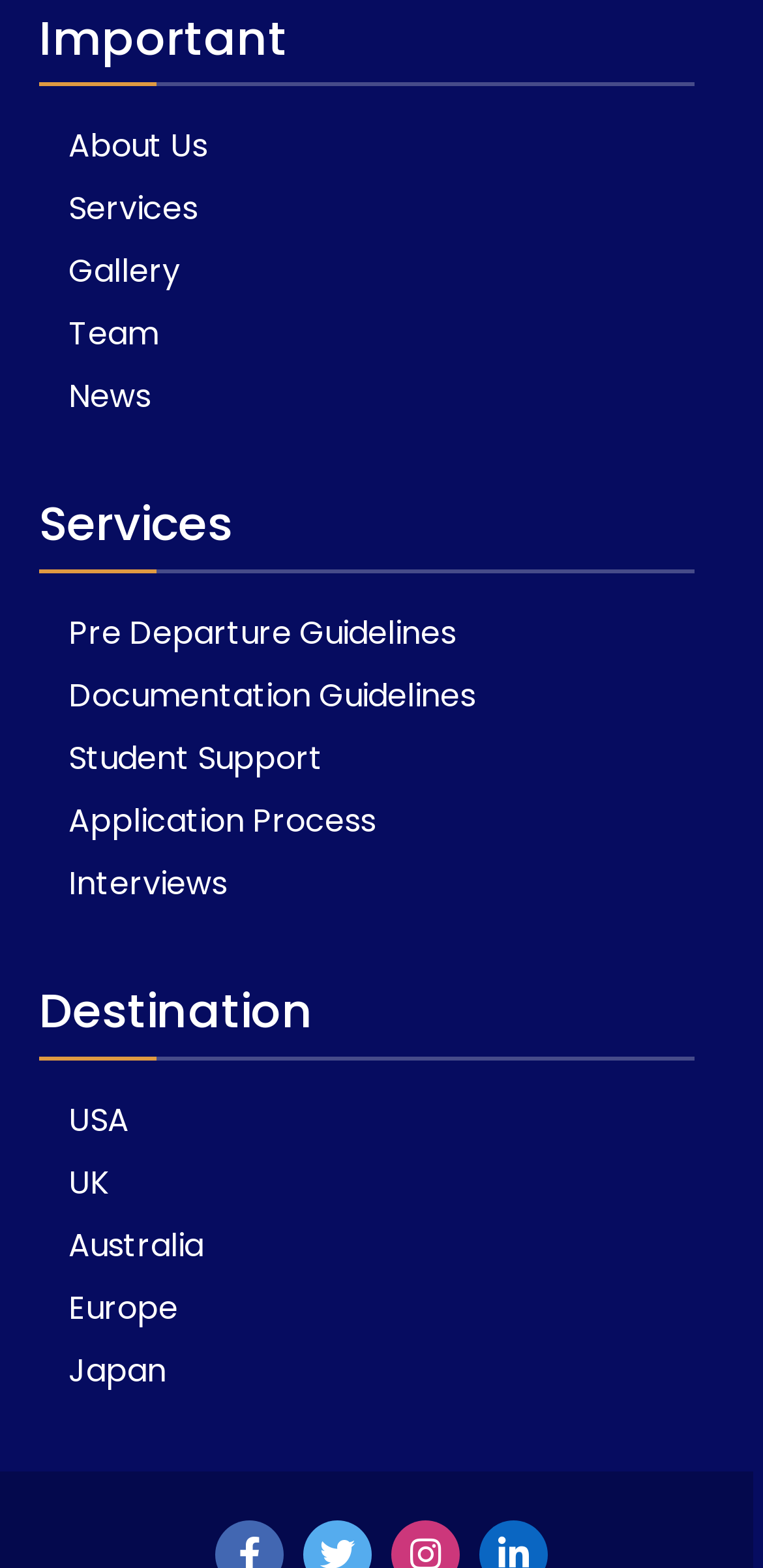Please locate the bounding box coordinates of the element that needs to be clicked to achieve the following instruction: "View Pre Departure Guidelines". The coordinates should be four float numbers between 0 and 1, i.e., [left, top, right, bottom].

[0.09, 0.39, 0.597, 0.418]